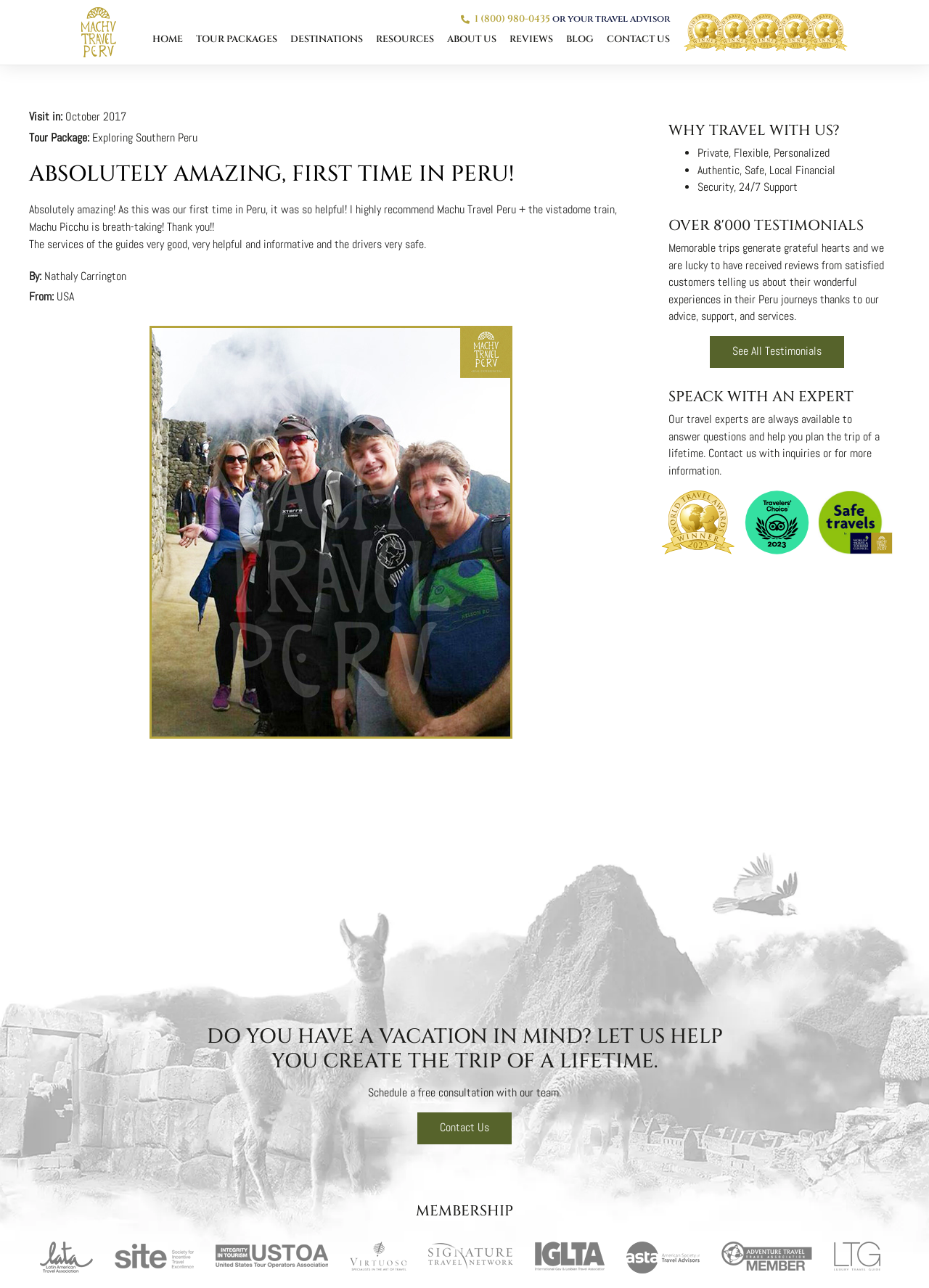Find the bounding box coordinates of the element you need to click on to perform this action: 'Click on the 'Machu Travel Peru' link'. The coordinates should be represented by four float values between 0 and 1, in the format [left, top, right, bottom].

[0.088, 0.006, 0.125, 0.044]